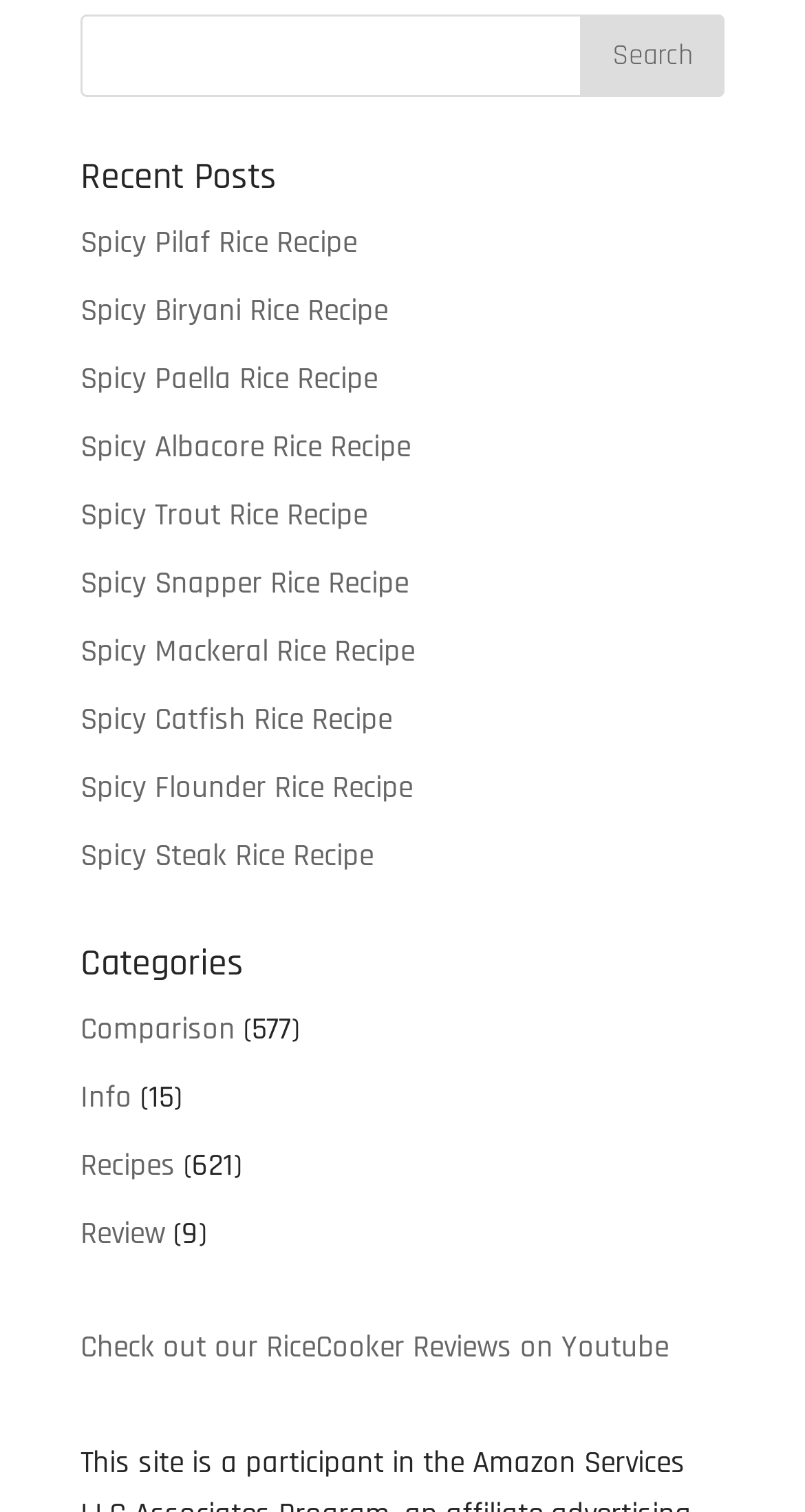Based on the image, provide a detailed and complete answer to the question: 
Is there a search function on the page?

I saw a search textbox and a 'Search' button at the top of the page, which suggests that there is a search function available.